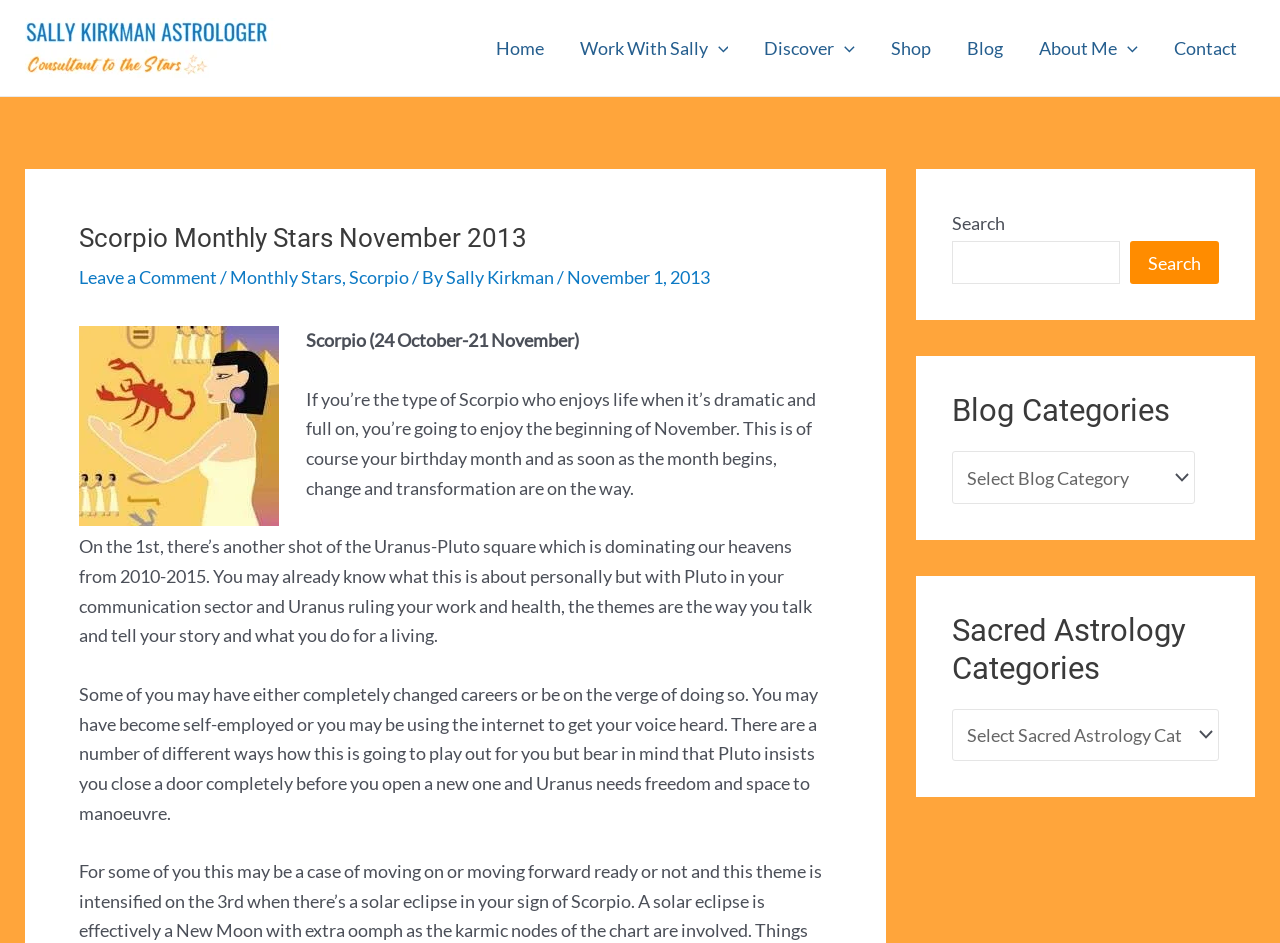What is the purpose of the search box?
Provide an in-depth and detailed explanation in response to the question.

The purpose of the search box is to search the website, which can be inferred from the label 'Search' next to the search box and the button 'Search' beside it.